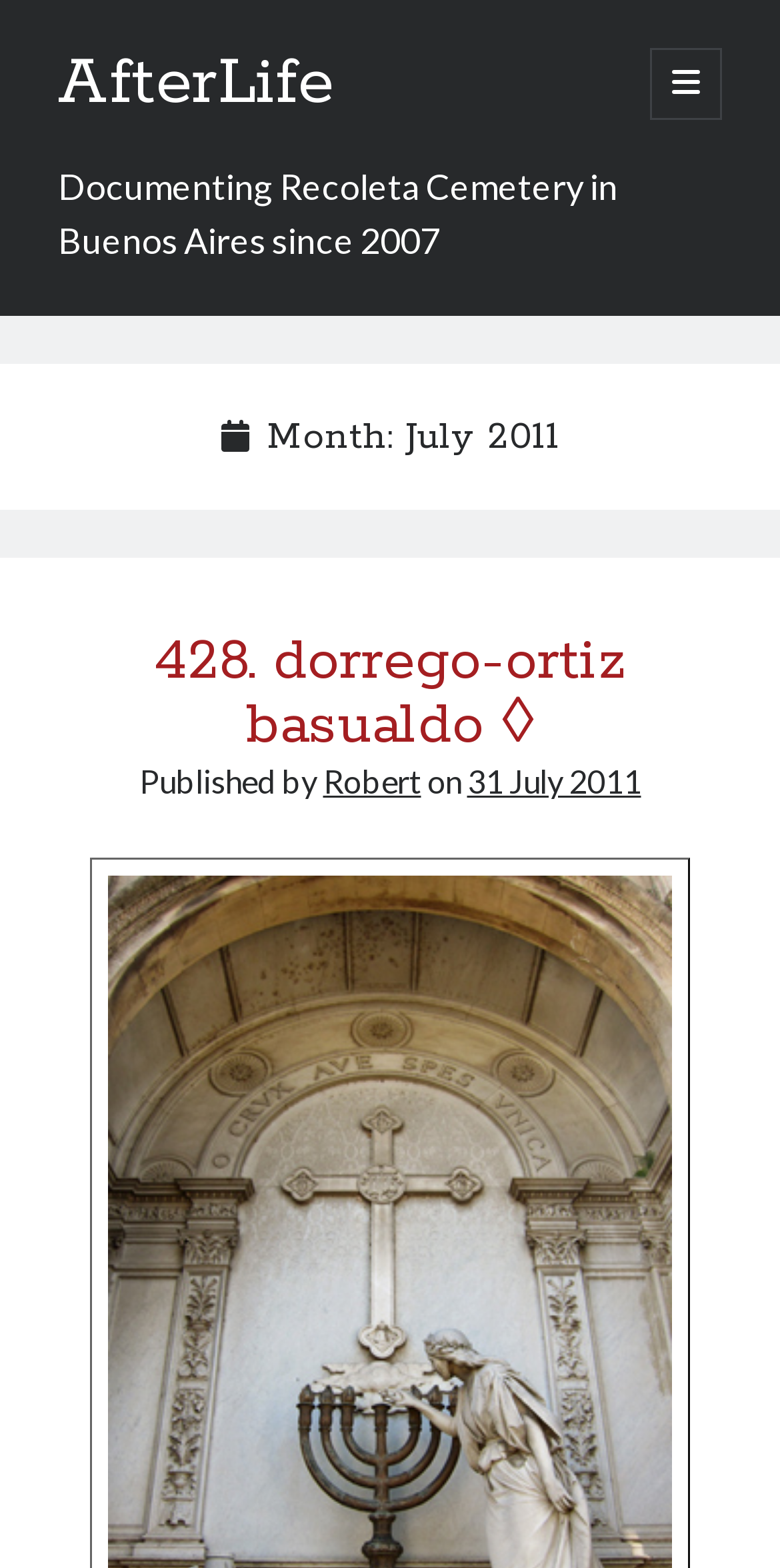Please indicate the bounding box coordinates of the element's region to be clicked to achieve the instruction: "view post 428". Provide the coordinates as four float numbers between 0 and 1, i.e., [left, top, right, bottom].

[0.196, 0.399, 0.804, 0.486]